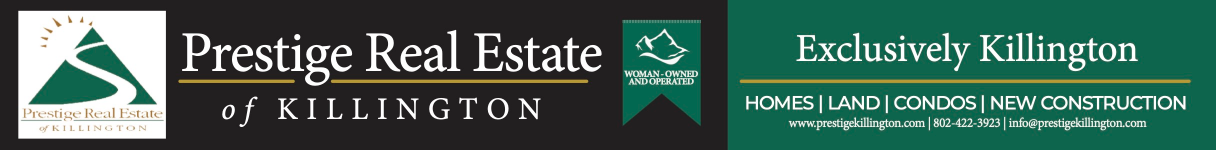What type of business is Prestige Real Estate?
Using the image, provide a concise answer in one word or a short phrase.

Real Estate